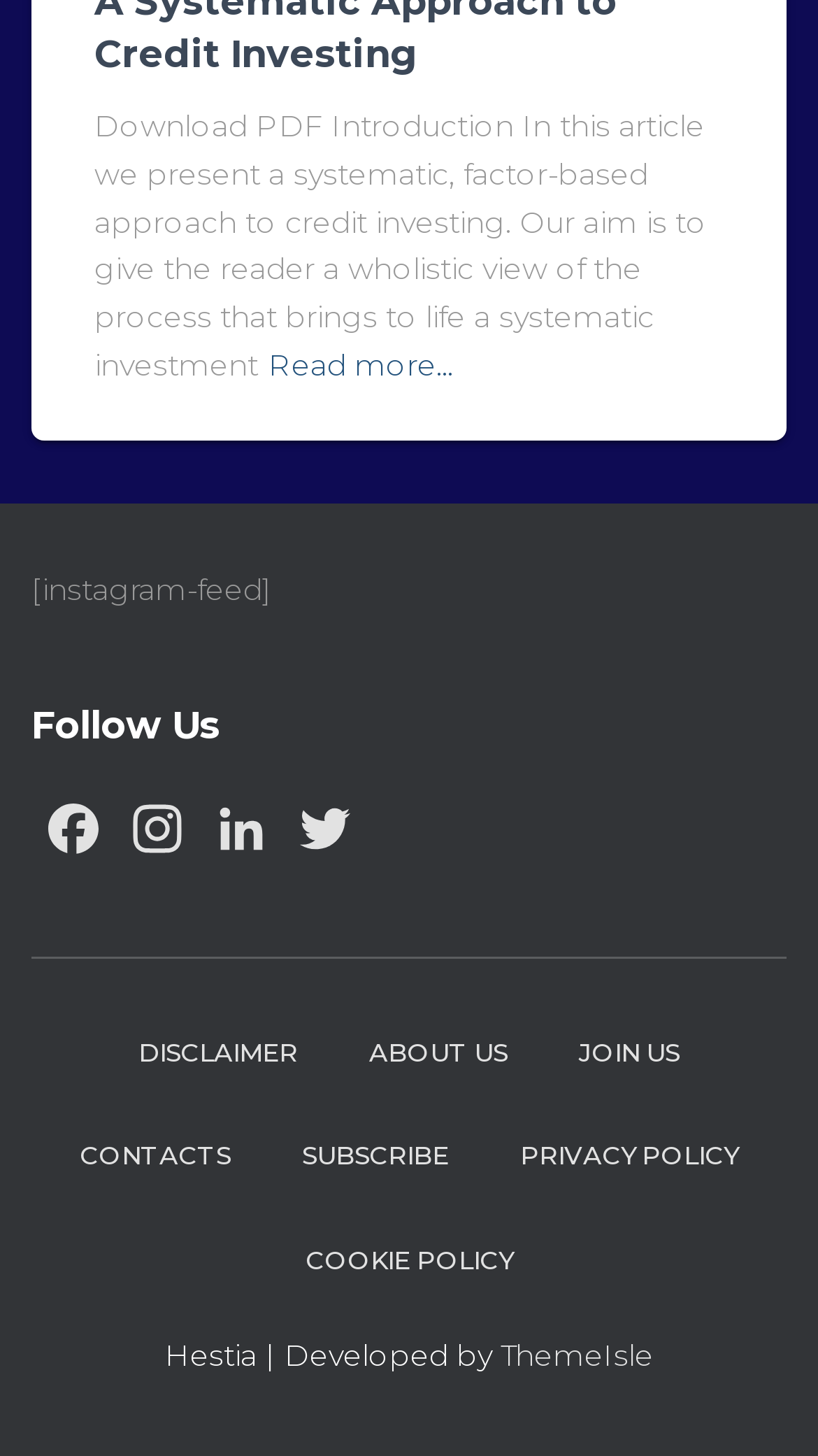Locate the bounding box of the UI element with the following description: "Cookie Policy".

[0.335, 0.83, 0.665, 0.901]